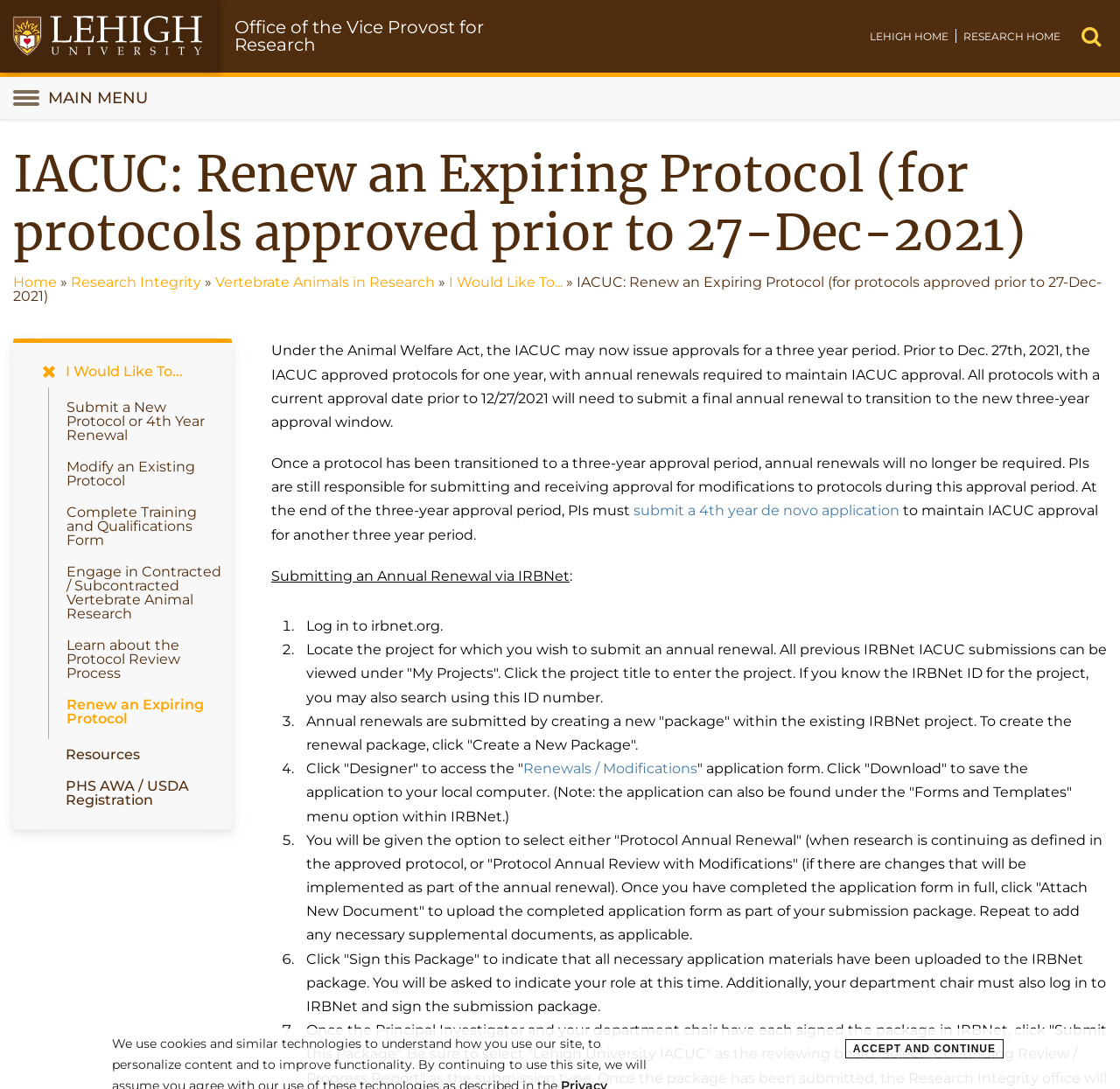Please determine the bounding box coordinates for the UI element described as: "Our 75th Season".

None